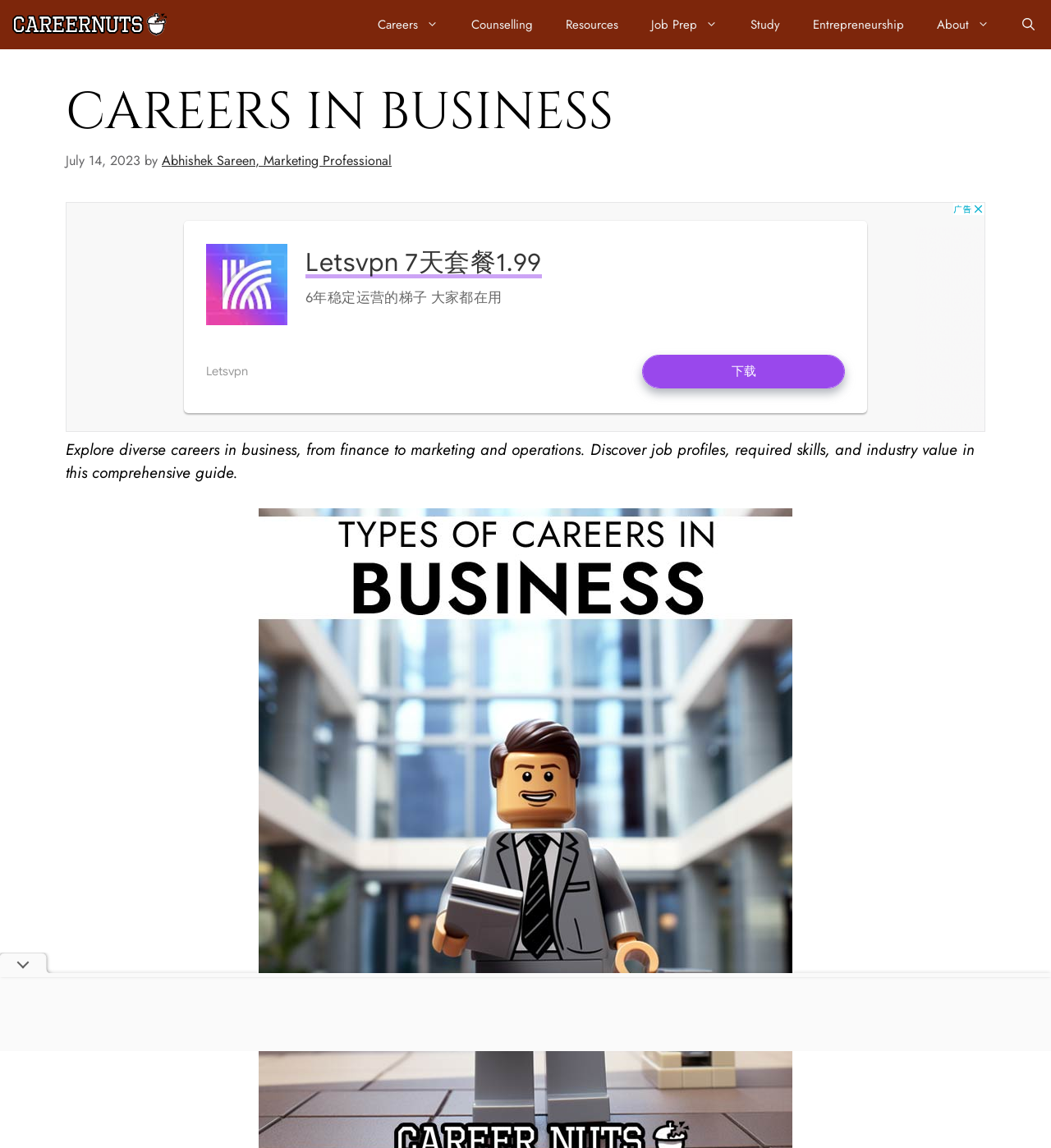Find the bounding box of the UI element described as: "Job Prep". The bounding box coordinates should be given as four float values between 0 and 1, i.e., [left, top, right, bottom].

[0.604, 0.0, 0.698, 0.043]